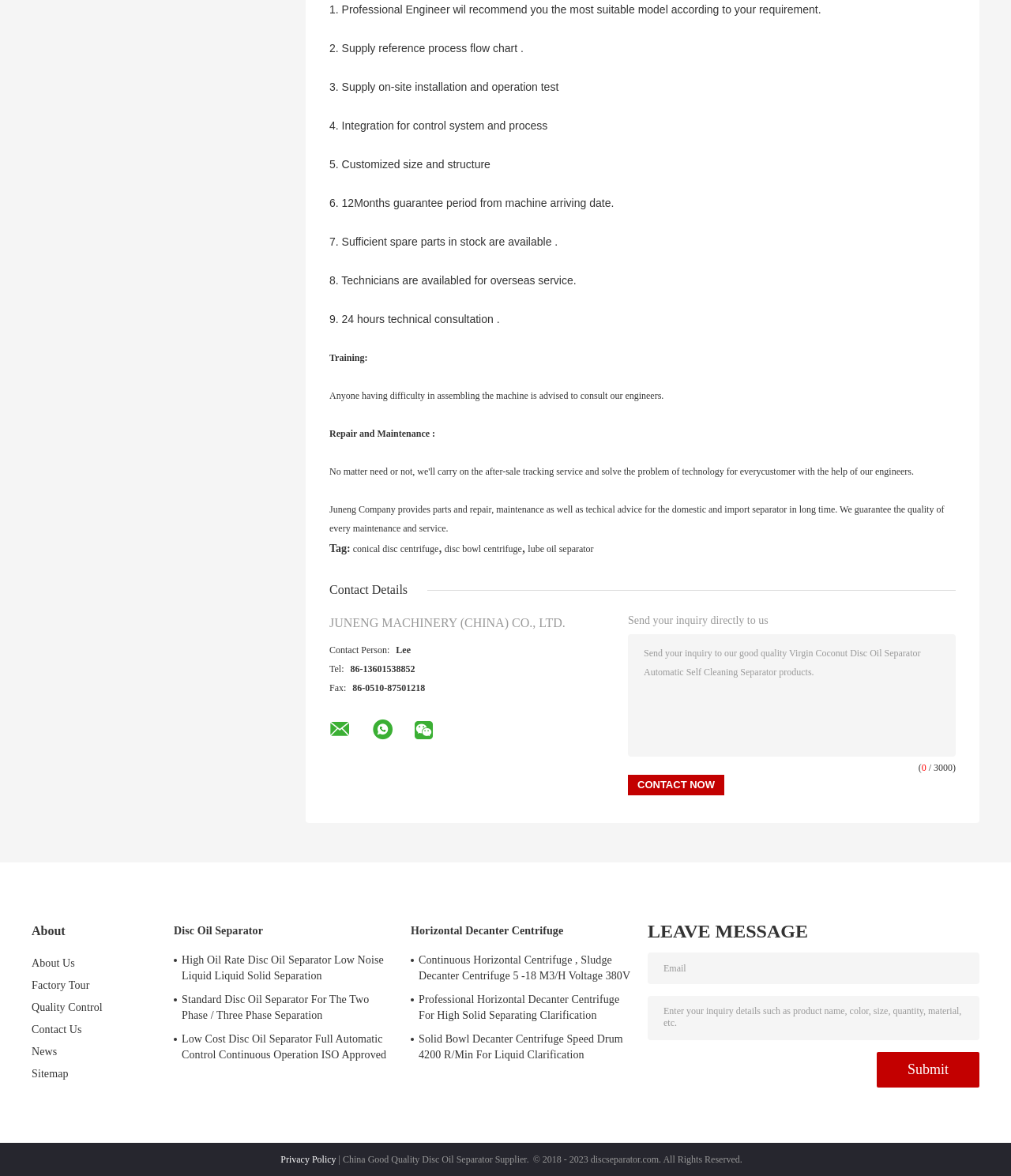What is the company name?
Respond to the question with a single word or phrase according to the image.

JUNENG MACHINERY (CHINA) CO., LTD.